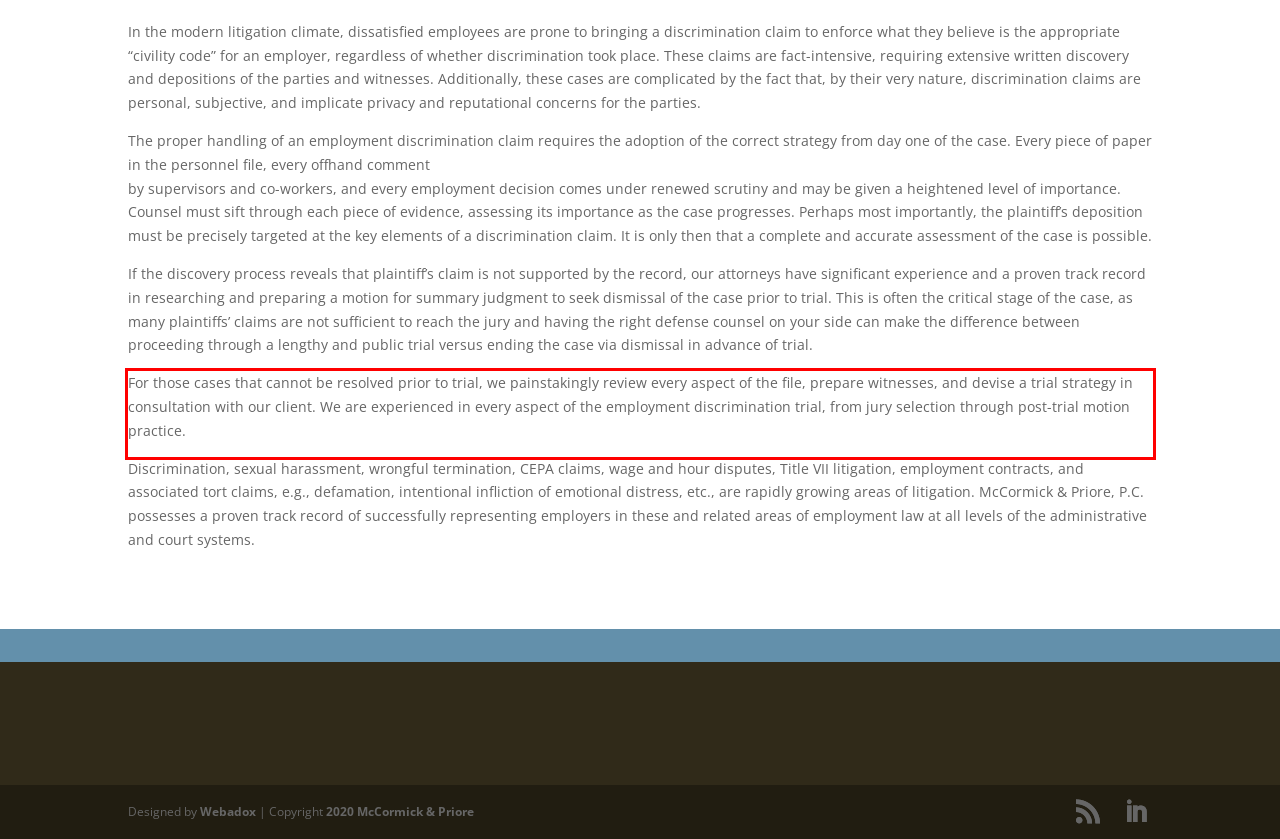Please examine the webpage screenshot and extract the text within the red bounding box using OCR.

For those cases that cannot be resolved prior to trial, we painstakingly review every aspect of the file, prepare witnesses, and devise a trial strategy in consultation with our client. We are experienced in every aspect of the employment discrimination trial, from jury selection through post-trial motion practice.